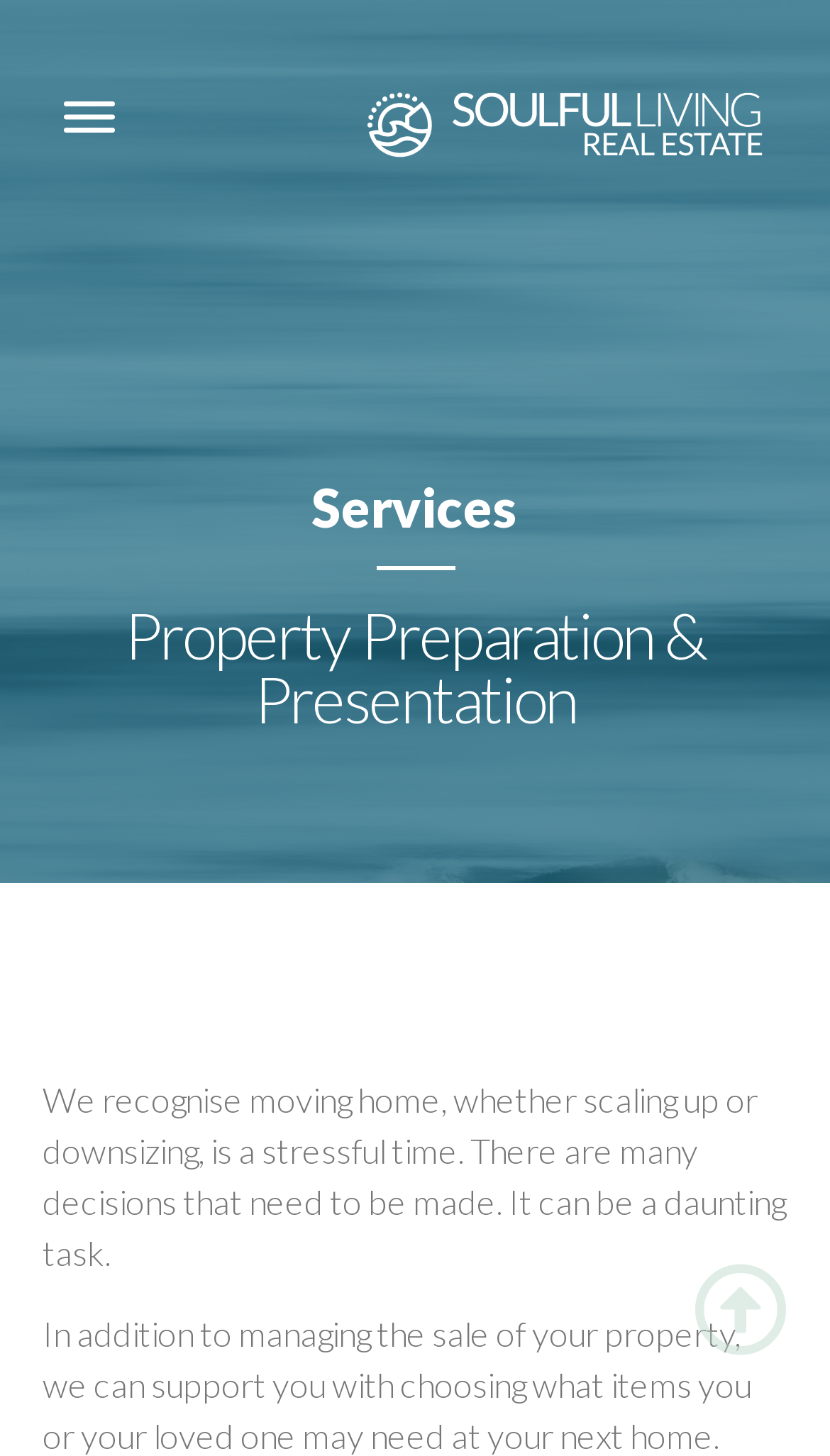How many links are present on the webpage?
Please answer using one word or phrase, based on the screenshot.

3